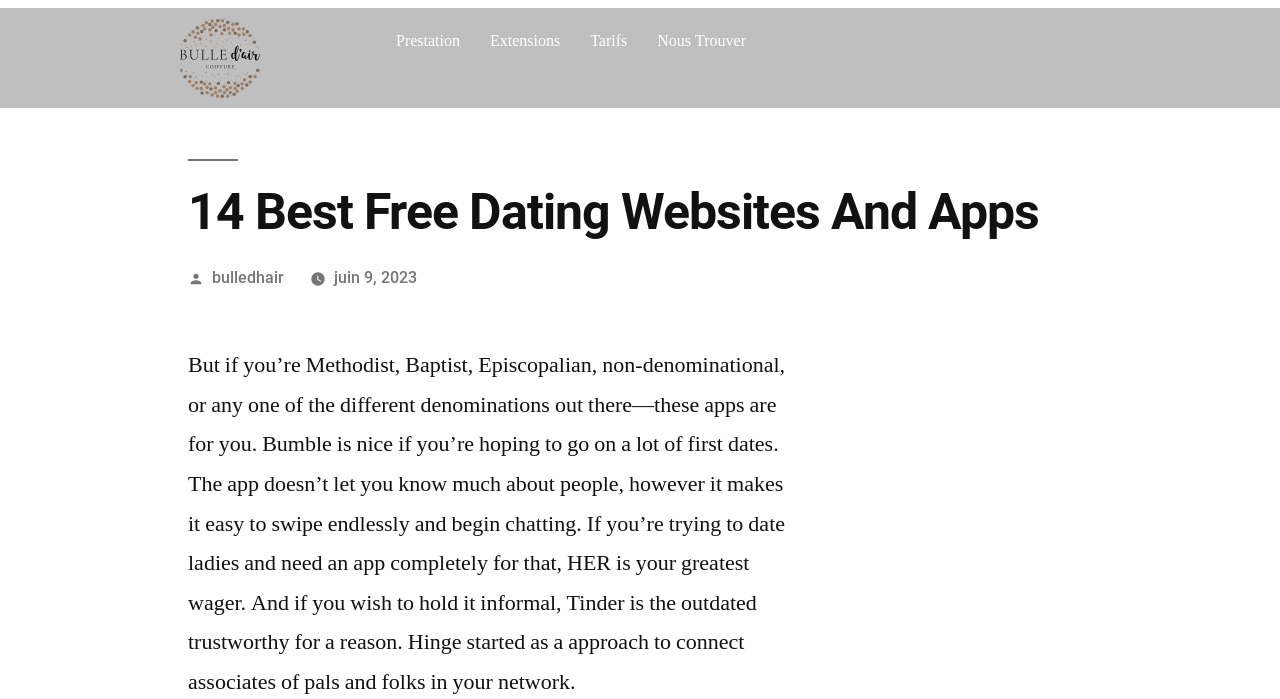Present a detailed account of what is displayed on the webpage.

The webpage appears to be a blog post or article discussing the best free dating websites and apps. At the top of the page, there is a "404" error message, which may indicate that the page was not found or is under construction. Below this, there is a logo for "Bulle d'air" on the top left, which is also a clickable link.

To the right of the logo, there are four horizontal navigation links: "Prestation", "Extensions", "Tarifs", and "Nous Trouver". These links are positioned near the top of the page and are evenly spaced.

Below the navigation links, there is a large header section that spans most of the page's width. The header contains the title "14 Best Free Dating Websites And Apps" in a prominent font size. Below the title, there are two links: "bulledhair" and "juin 9, 2023", which may indicate the author or publication date of the article.

The main content of the page is a block of text that discusses various dating apps, including Bumble, HER, Tinder, and Hinge. The text describes the features and benefits of each app, including their target audiences and purposes. This text block takes up most of the page's content area.